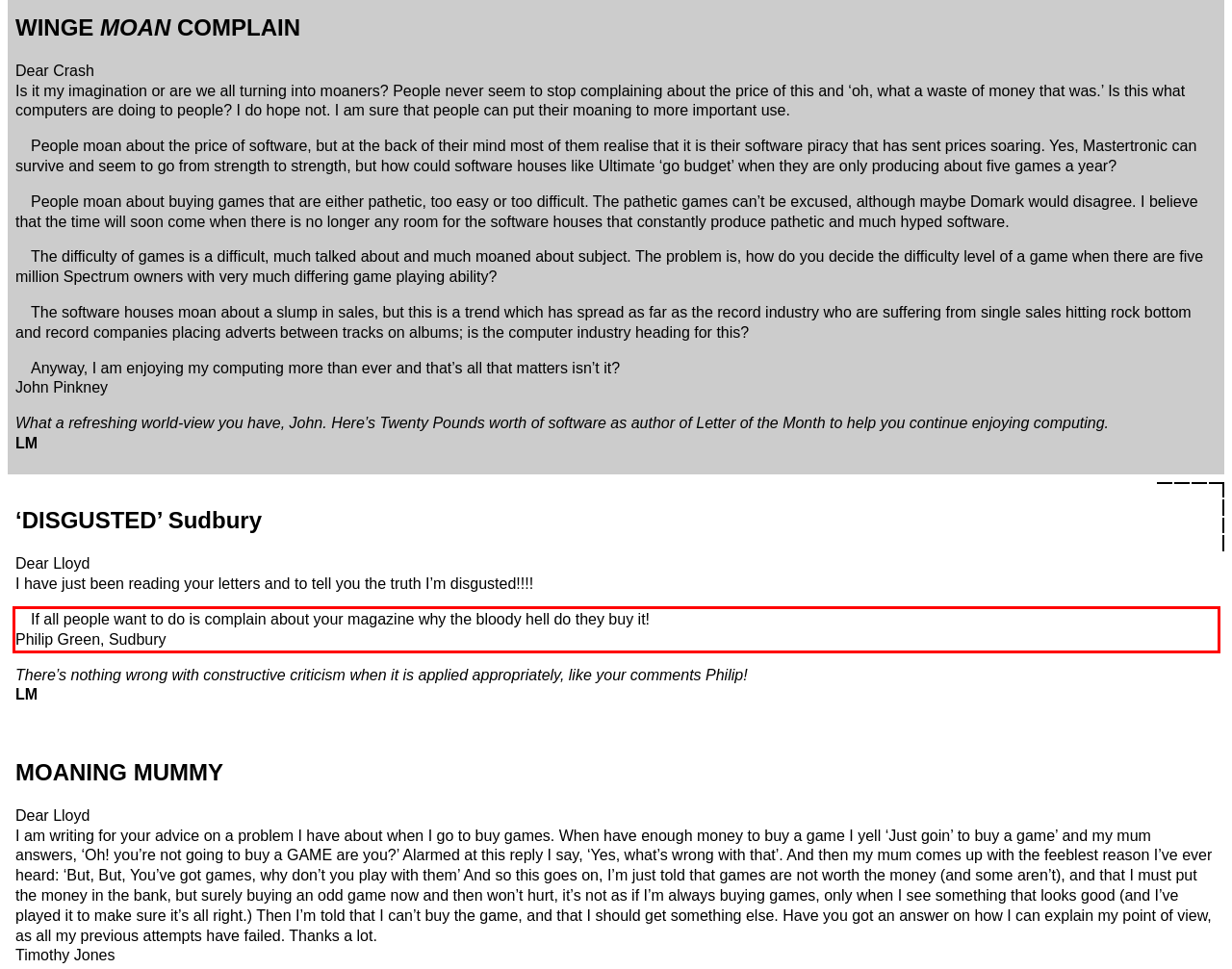Analyze the screenshot of the webpage that features a red bounding box and recognize the text content enclosed within this red bounding box.

If all people want to do is complain about your magazine why the bloody hell do they buy it! Philip Green, Sudbury